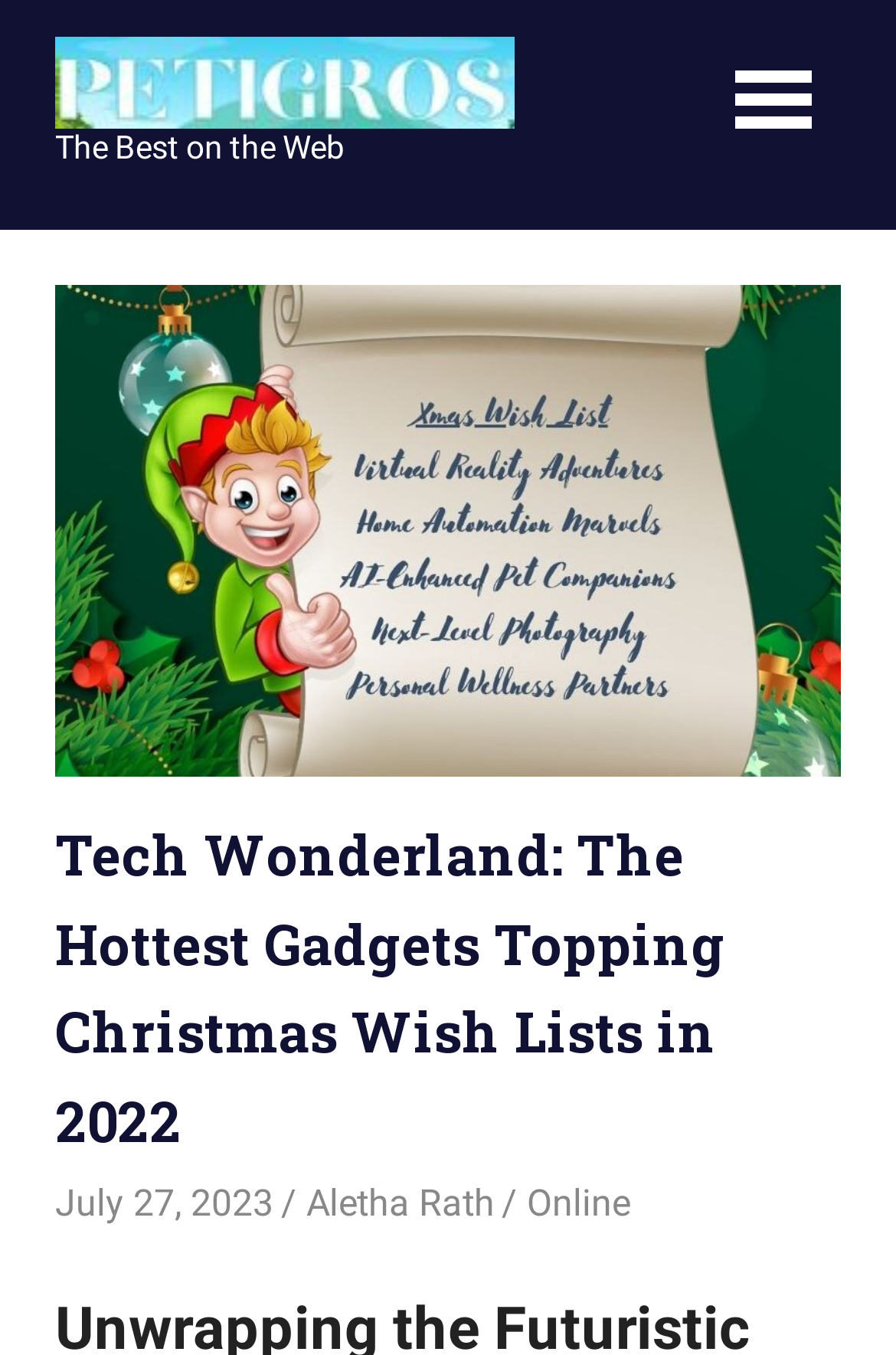What is the topic of the webpage?
Based on the screenshot, respond with a single word or phrase.

Gadgets for Christmas